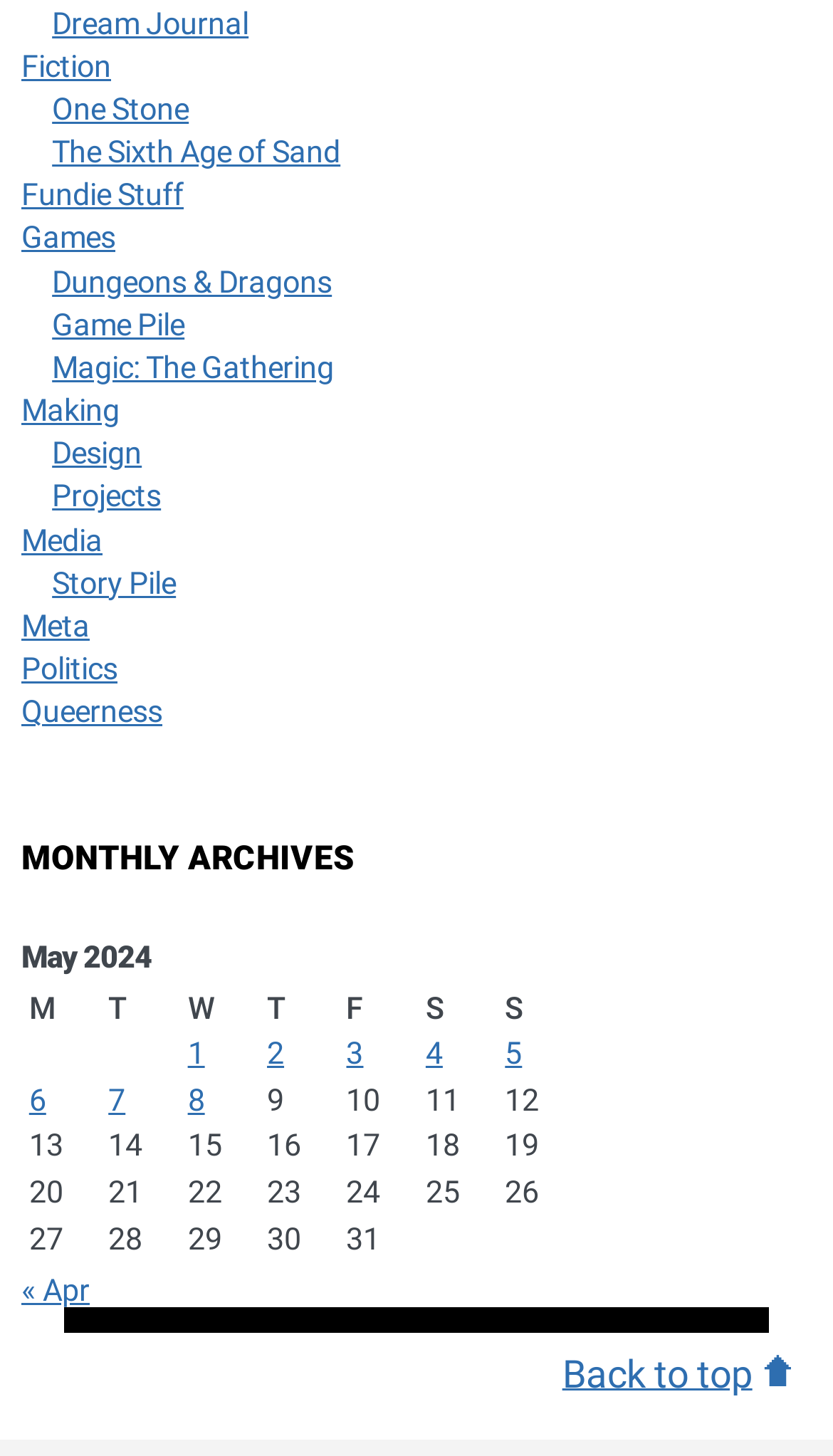How many rows are there in the table?
From the details in the image, answer the question comprehensively.

The table has 5 rows, each representing a different date in May 2024. The rows are identified by their bounding box coordinates and the gridcell elements within them.